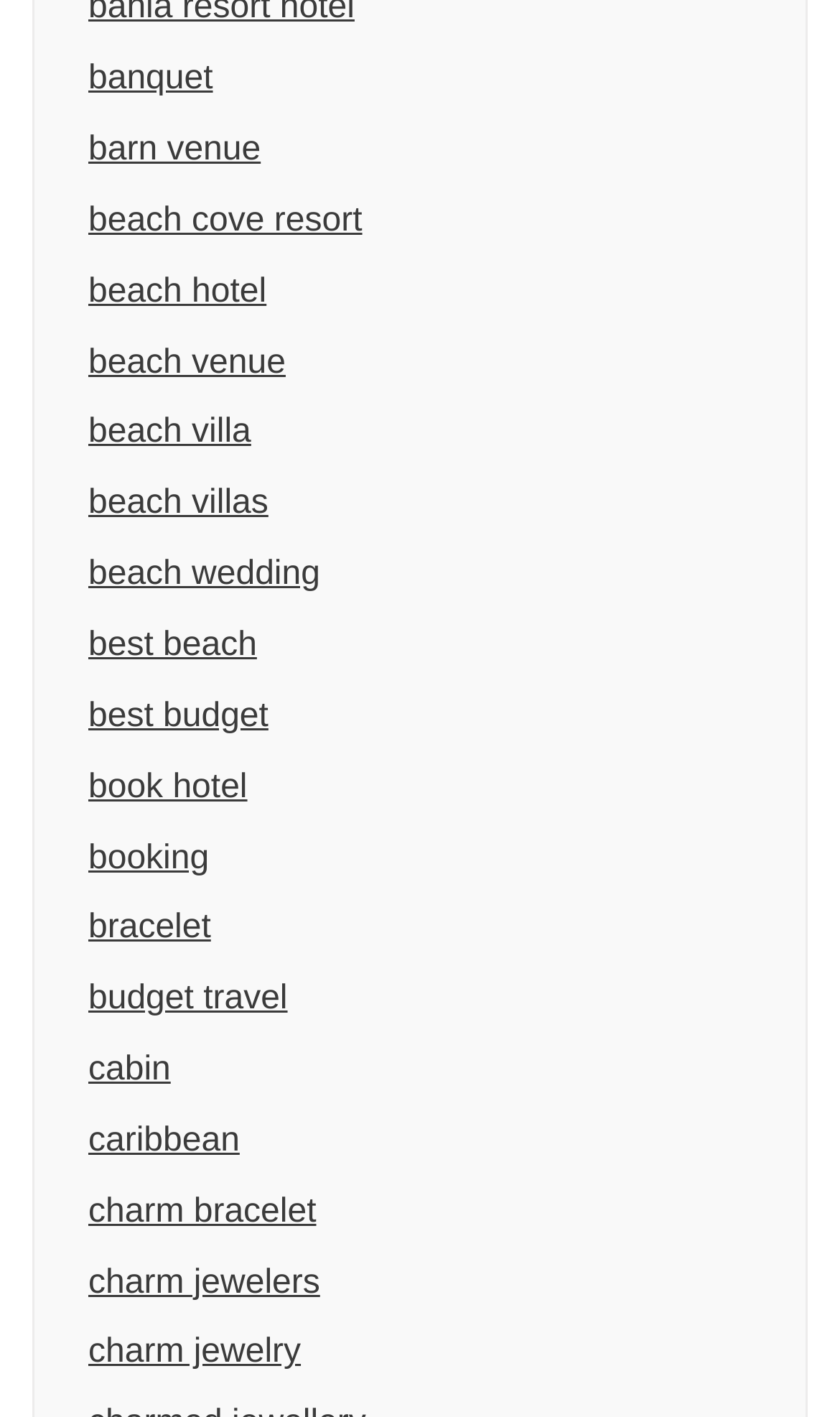Please identify the bounding box coordinates of the region to click in order to complete the task: "explore barn venue". The coordinates must be four float numbers between 0 and 1, specified as [left, top, right, bottom].

[0.092, 0.082, 0.908, 0.132]